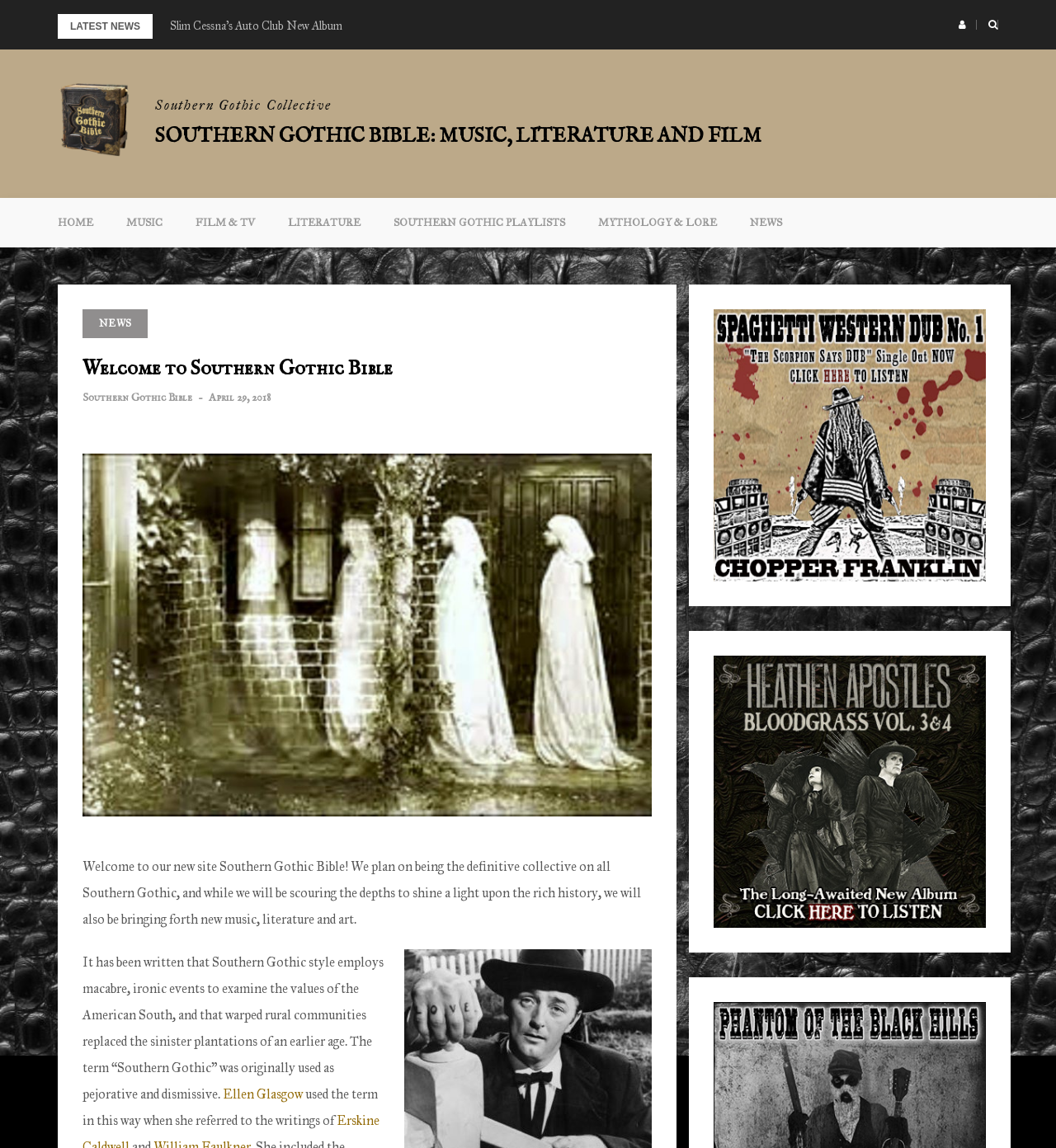What is the theme of the Southern Gothic style?
Based on the visual information, provide a detailed and comprehensive answer.

According to the webpage, the Southern Gothic style employs macabre, ironic events to examine the values of the American South, and often features warped rural communities.